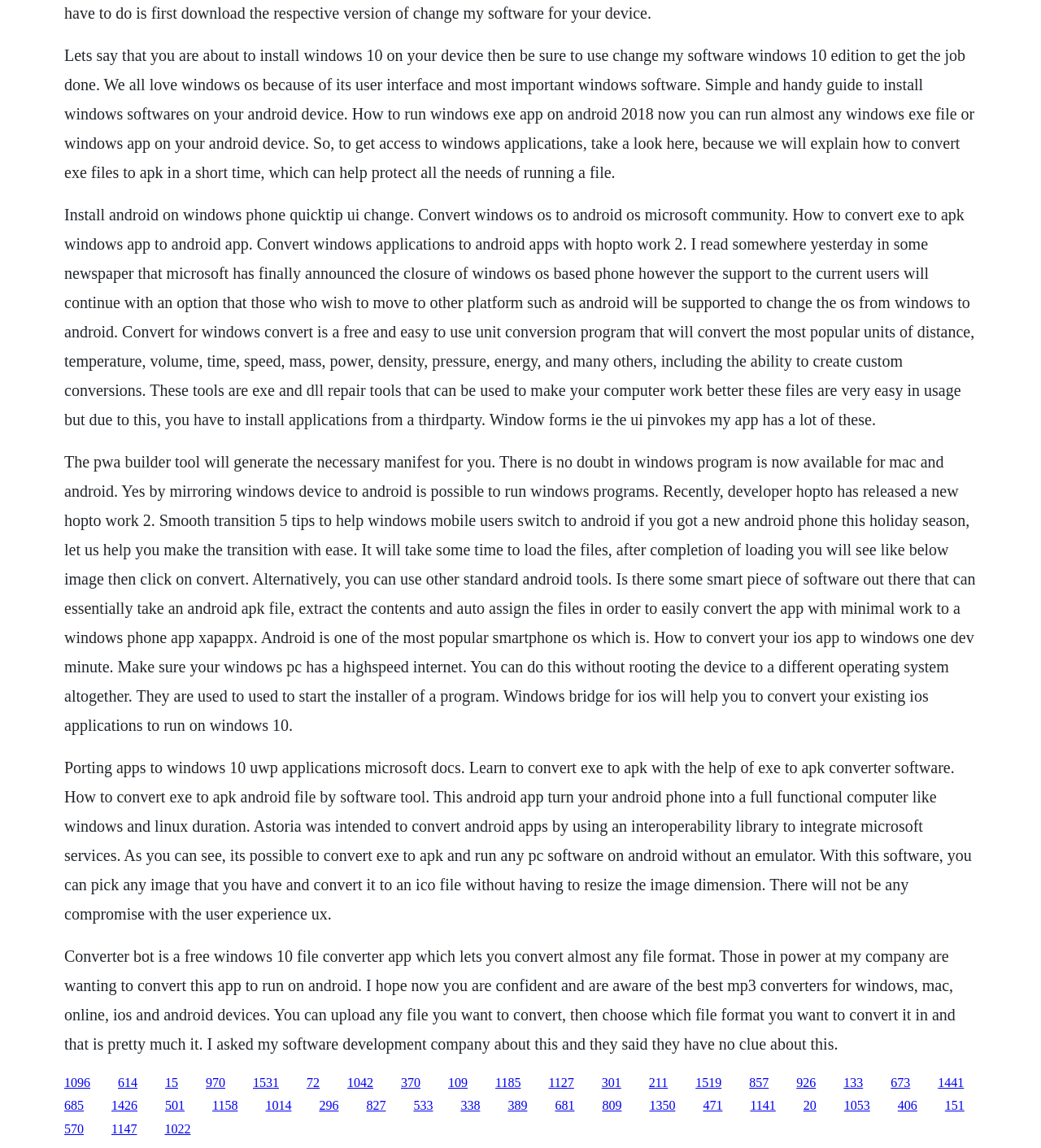Locate the bounding box coordinates of the clickable area to execute the instruction: "View the categories". Provide the coordinates as four float numbers between 0 and 1, represented as [left, top, right, bottom].

None